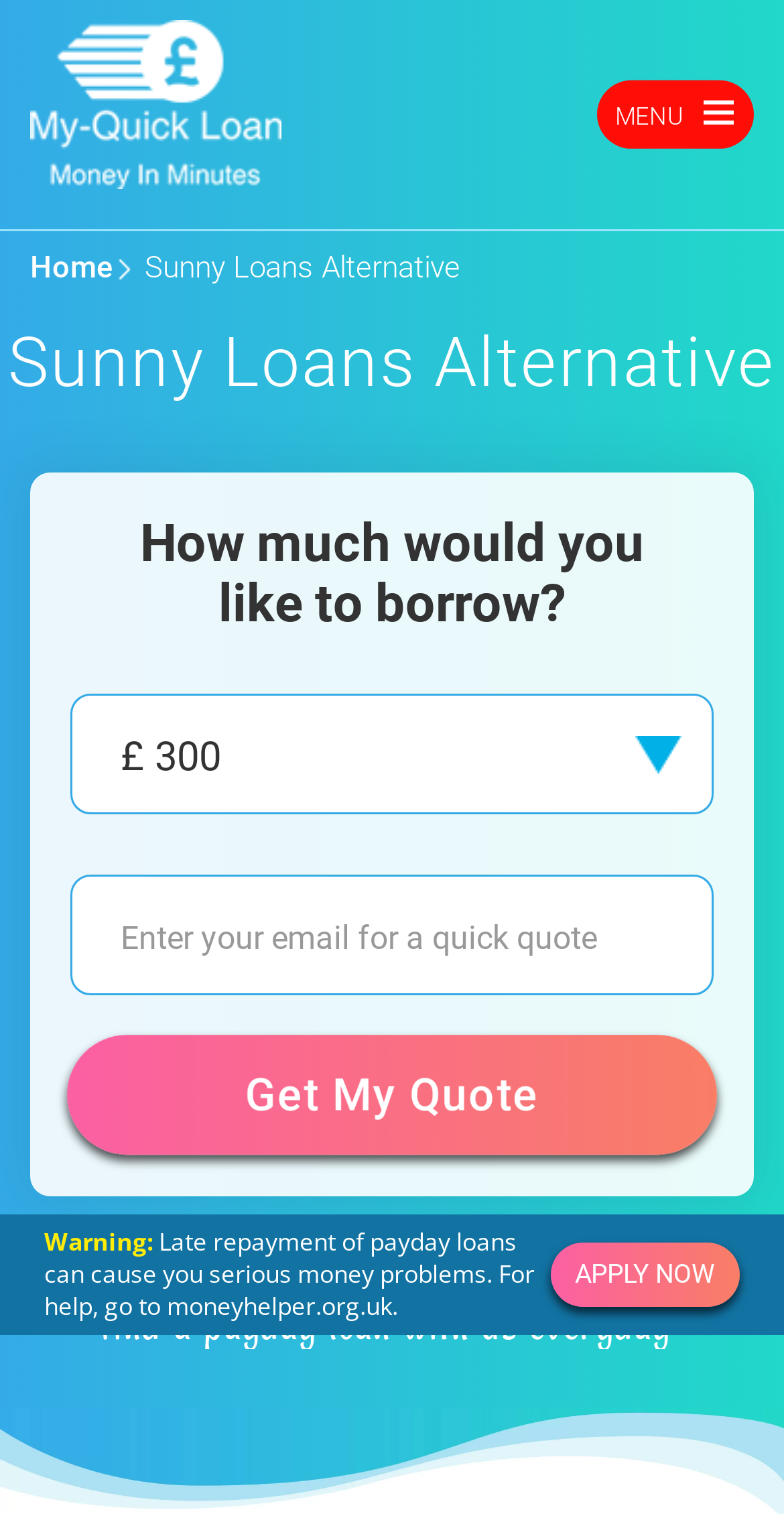Explain the features and main sections of the webpage comprehensively.

The webpage is about My Quick Loan, an alternative to Sunny Loans UK, which has gone into administration. At the top left, there is a logo of My Quick Loan, accompanied by a link to the website. To the right of the logo, there is a menu button labeled "MENU". 

Below the logo and menu, there is a navigation breadcrumb section that spans the entire width of the page, containing a link to the "Home" page and a text "Sunny Loans Alternative". 

Further down, there is a section where users can input the amount they would like to borrow, with a dropdown menu and a text box to enter their email address for a quick quote. Below this section, there is a "Get My Quote" button.

On the bottom left, there is a blockquote with a testimonial from happy customers, and to the right of it, there are two social media links. Above the testimonial, there is a warning message about the potential consequences of late repayment of payday loans, with a link to a helpful resource website. 

Finally, at the bottom right, there is a prominent "APPLY NOW" button.